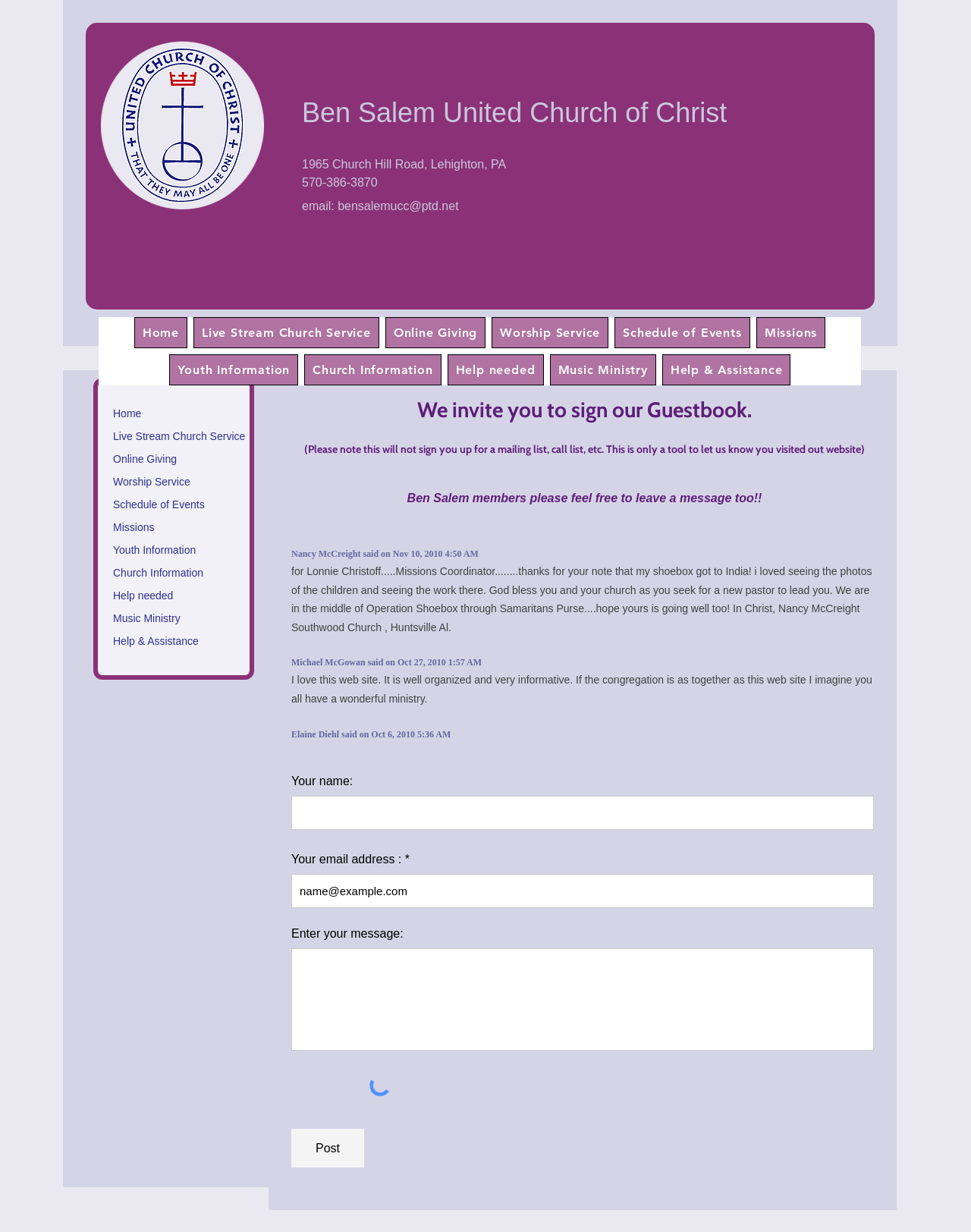Find the bounding box coordinates of the clickable region needed to perform the following instruction: "Enter your name". The coordinates should be provided as four float numbers between 0 and 1, i.e., [left, top, right, bottom].

[0.3, 0.646, 0.9, 0.674]